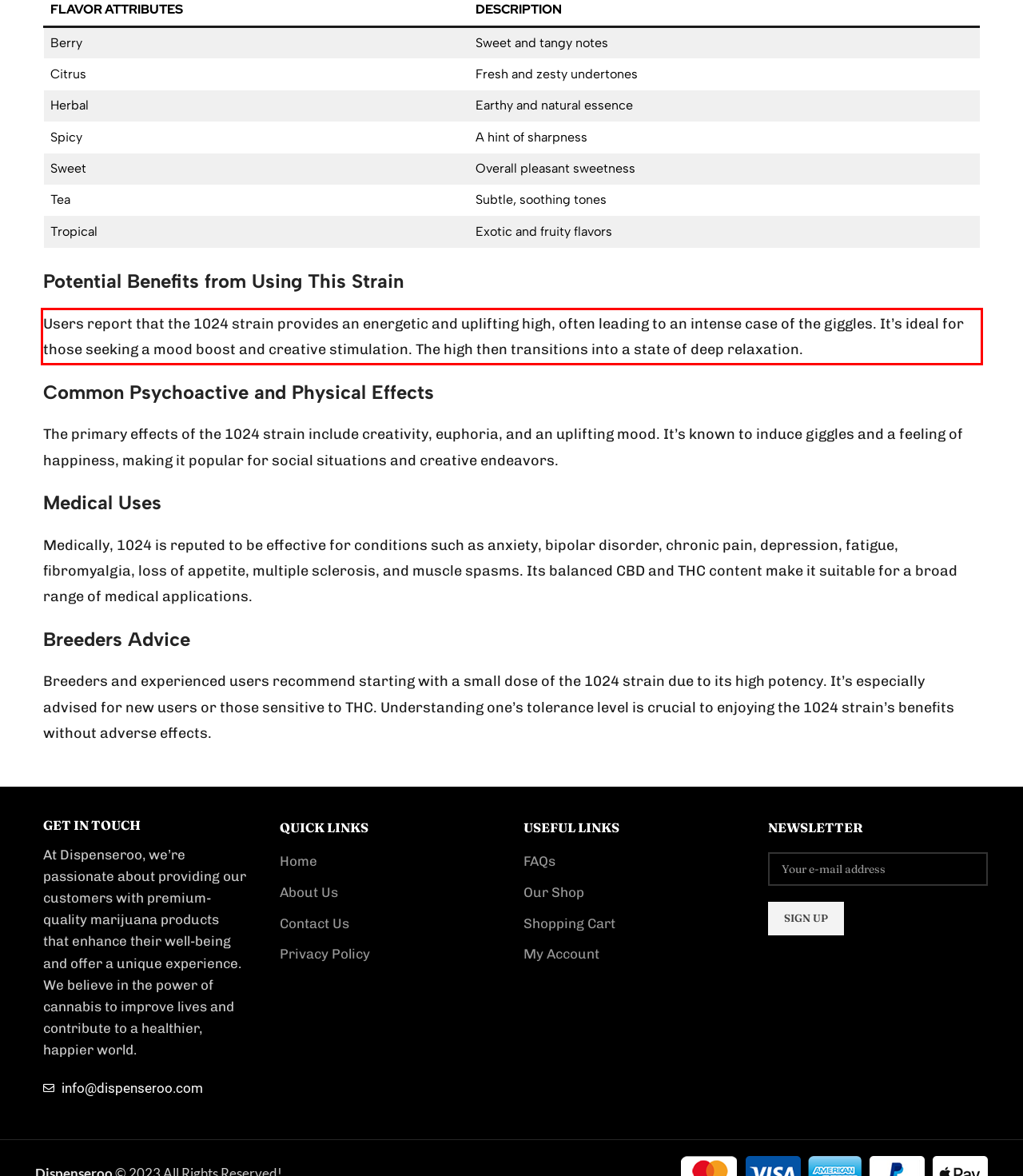Given a screenshot of a webpage with a red bounding box, please identify and retrieve the text inside the red rectangle.

Users report that the 1024 strain provides an energetic and uplifting high, often leading to an intense case of the giggles. It’s ideal for those seeking a mood boost and creative stimulation. The high then transitions into a state of deep relaxation.